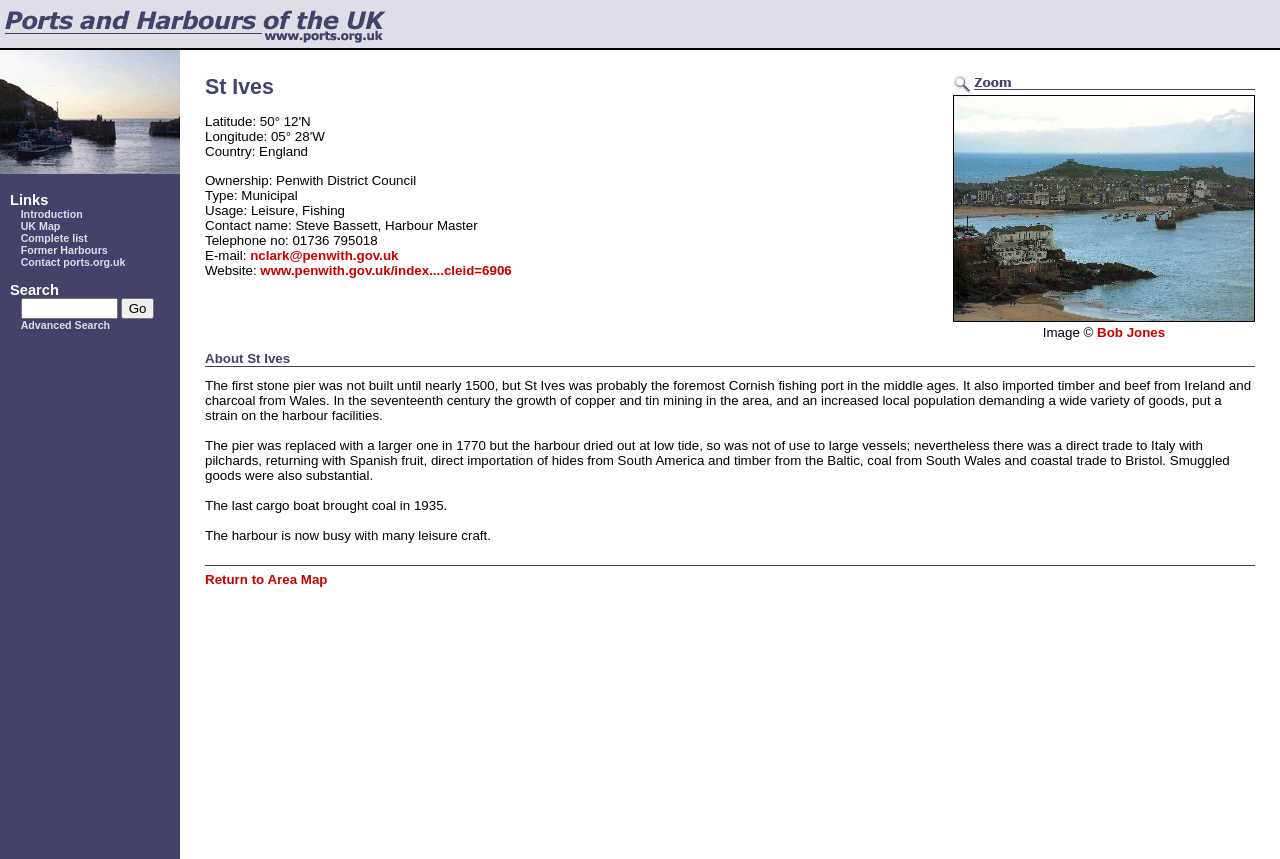Provide a brief response in the form of a single word or phrase:
What is the telephone number of the Harbour Master?

01736 795018